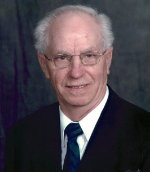Detail every significant feature and component of the image.

This image features Johan Julius "John" Derksen, a man remembered fondly in an obituary. He is depicted wearing a dark suit and tie, with a gentle expression that reflects a life well-lived. Known for his deep connection to family and community, John was born on October 26, 1932, in Winnipeg, Manitoba, and spent his formative years on his family's farm in Ste. Elizabeth. He was actively involved in his church and contributed to its activities, showcasing his musical talent by playing the trumpet in the church orchestra. 

John married Martha Wiens on June 30, 1962, and they built a loving home together in Winnipeg. After a long career with the Hudson's Bay Company, he retired in 1997, leaving a legacy of hard work and dedication to family. He was predeceased by his beloved wife and is survived by his children, siblings, and many relatives, highlighting his role as a cherished family member and friend.